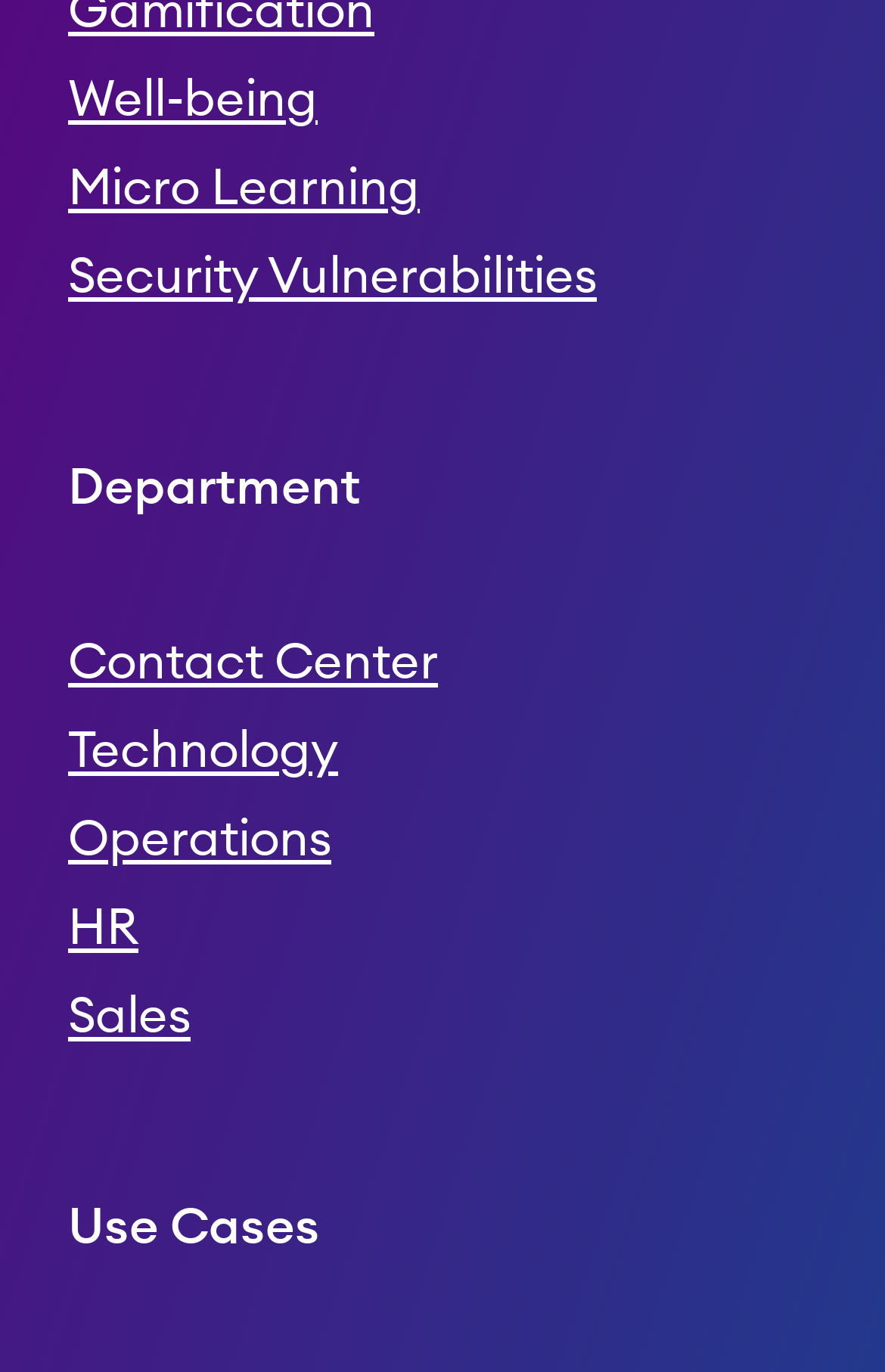Determine the bounding box coordinates of the area to click in order to meet this instruction: "go to Security Vulnerabilities".

[0.077, 0.181, 0.923, 0.221]